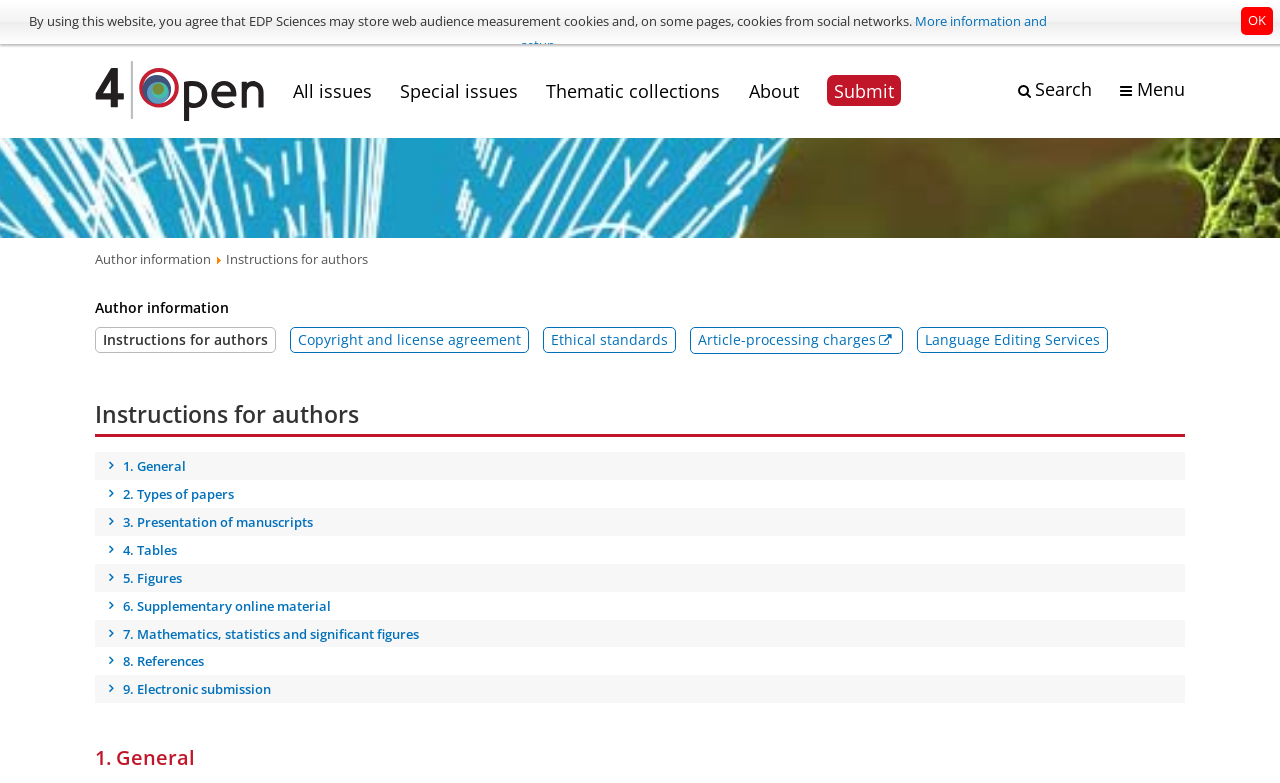Specify the bounding box coordinates of the element's area that should be clicked to execute the given instruction: "Read about thematic collections". The coordinates should be four float numbers between 0 and 1, i.e., [left, top, right, bottom].

[0.427, 0.131, 0.563, 0.162]